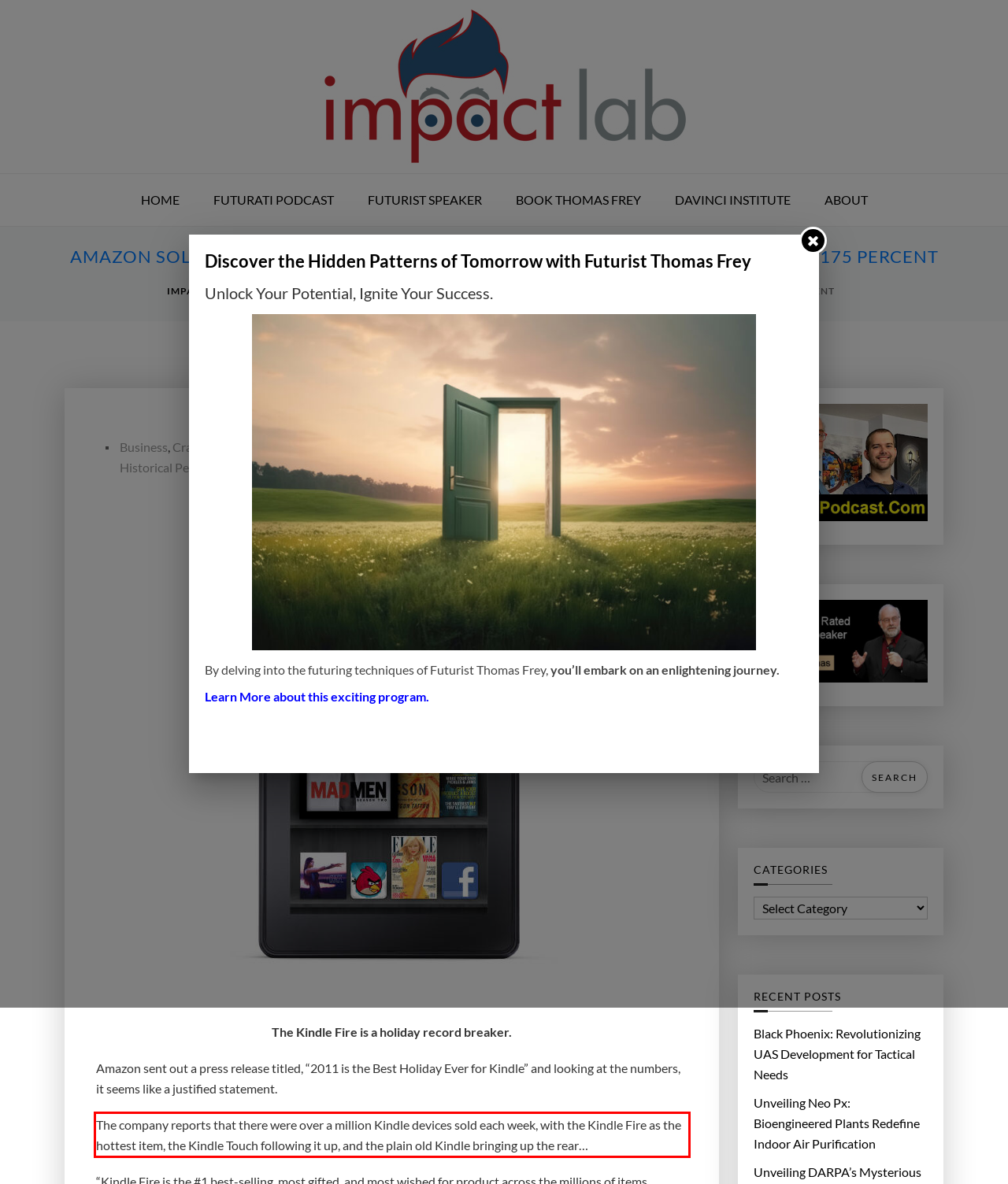Analyze the screenshot of a webpage where a red rectangle is bounding a UI element. Extract and generate the text content within this red bounding box.

The company reports that there were over a million Kindle devices sold each week, with the Kindle Fire as the hottest item, the Kindle Touch following it up, and the plain old Kindle bringing up the rear…